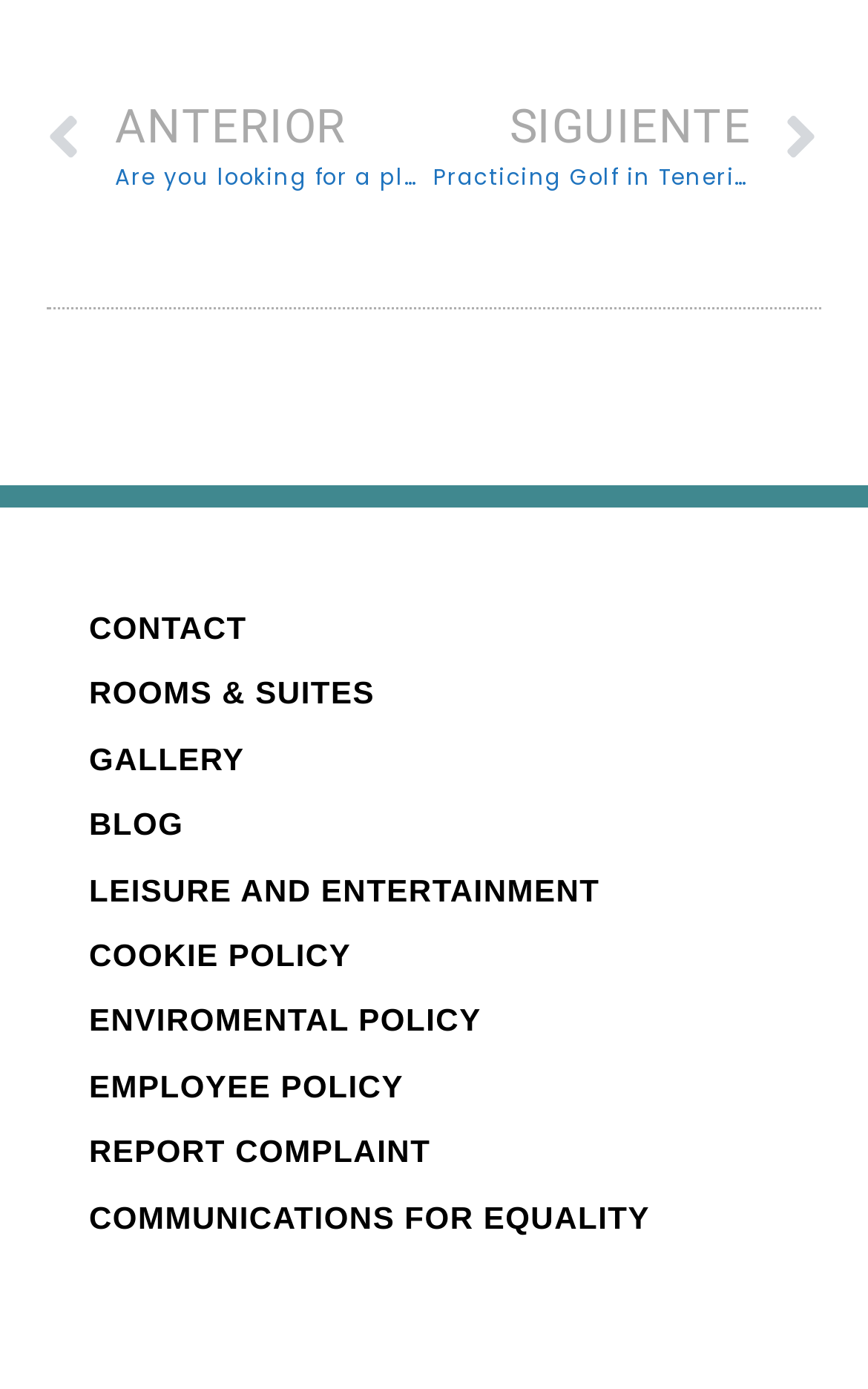Examine the image carefully and respond to the question with a detailed answer: 
What is the vertical position of the 'REPORT COMPLAINT' link?

By comparing the y1 and y2 coordinates of the 'REPORT COMPLAINT' link with other elements, I can determine that it is located at the bottom of the page.